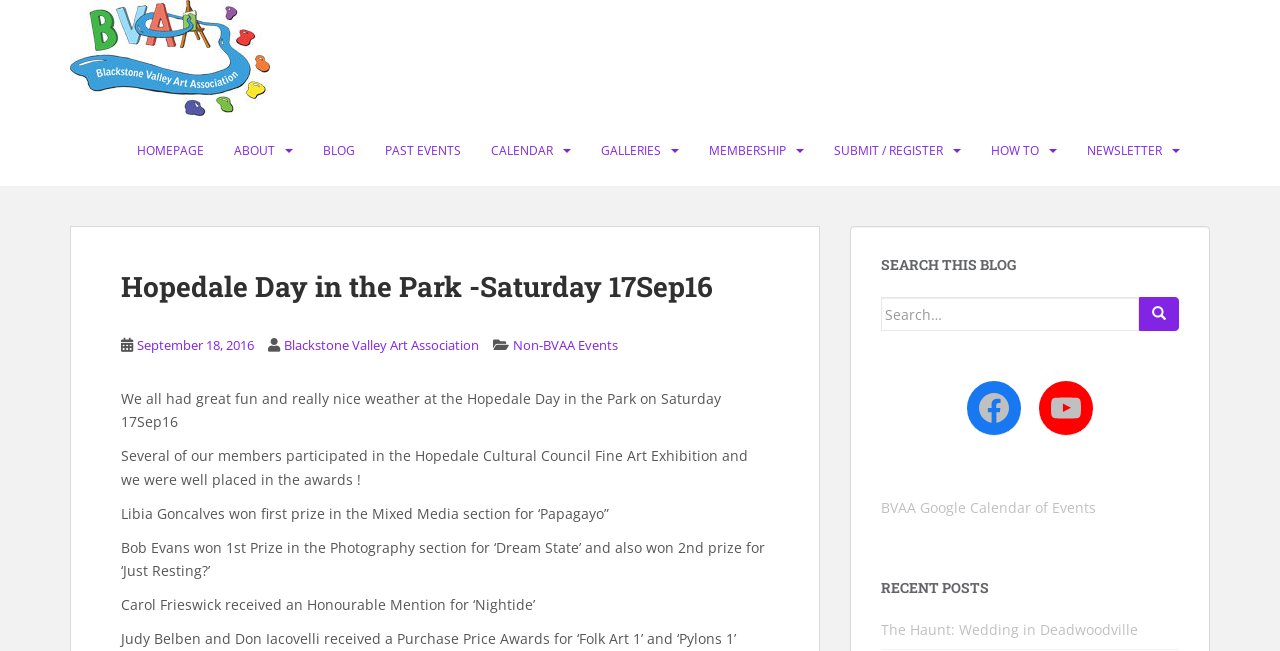Explain the features and main sections of the webpage comprehensively.

The webpage is about the Blackstone Valley Art Association's event, Hopedale Day in the Park, which took place on Saturday, 17th September 2016. At the top of the page, there is a logo of the Blackstone Valley Art Association, accompanied by a link to the association's homepage. Below the logo, there is a navigation menu with links to various sections of the website, including Homepage, About, Blog, Past Events, Calendar, Galleries, Membership, Submit/Register, How To, and Newsletter.

The main content of the page is divided into two sections. The first section has a heading that reads "Hopedale Day in the Park - Saturday 17Sep16" and contains a series of links to related articles, including one to the Blackstone Valley Art Association and another to Non-BVAA Events. Below the heading, there are several paragraphs of text that describe the event, including the participation of the association's members in the Hopedale Cultural Council Fine Art Exhibition and the awards they won.

The second section of the main content is located on the right side of the page and contains a search bar with a label "Search for:" and a button with a magnifying glass icon. Below the search bar, there are links to the association's social media profiles, including Facebook and YouTube, as well as a link to the BVAA Google Calendar of Events.

At the bottom of the page, there is a section titled "RECENT POSTS" with a link to an article titled "The Haunt: Wedding in Deadwoodville".